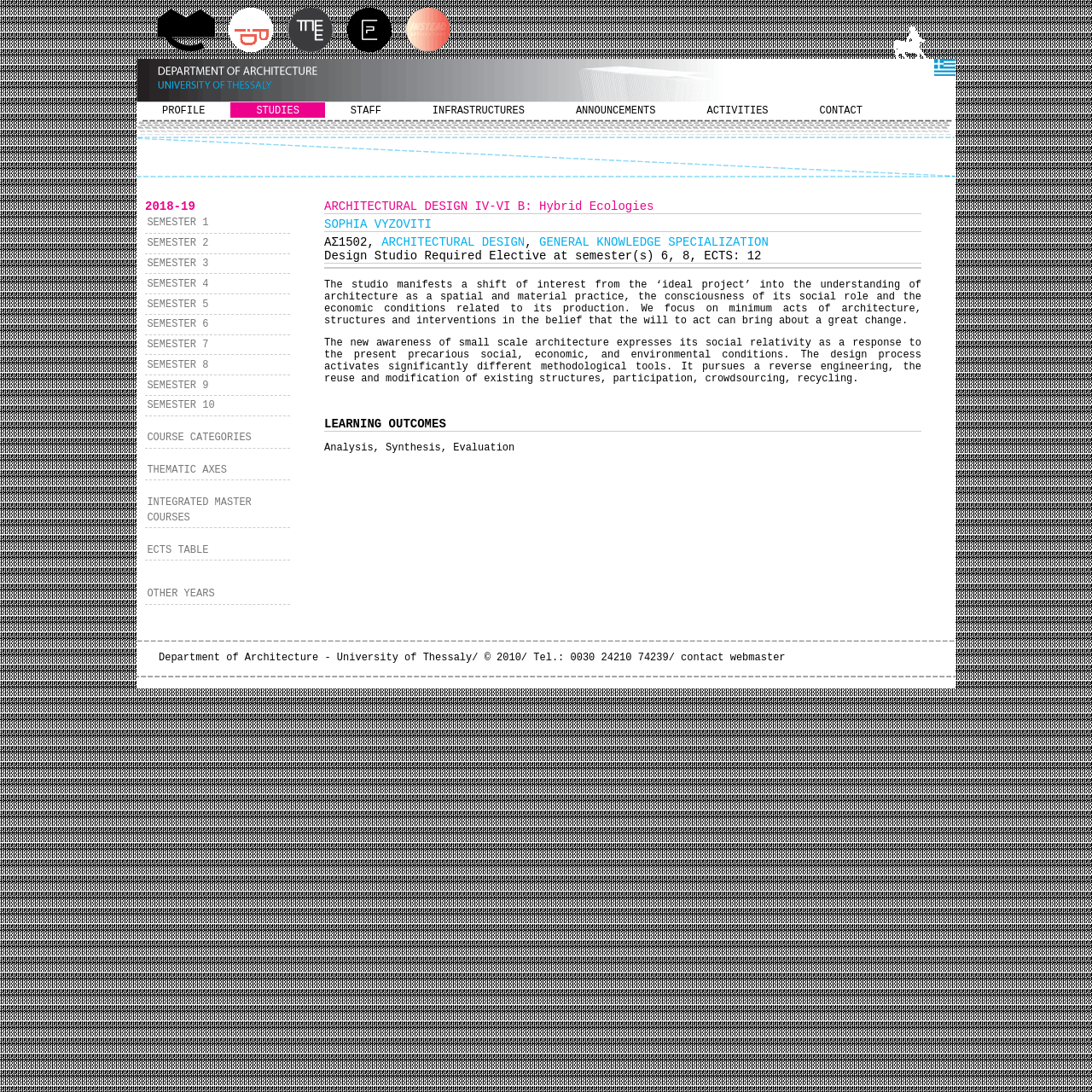Please find and report the bounding box coordinates of the element to click in order to perform the following action: "Click on PROFILE". The coordinates should be expressed as four float numbers between 0 and 1, in the format [left, top, right, bottom].

[0.125, 0.094, 0.211, 0.108]